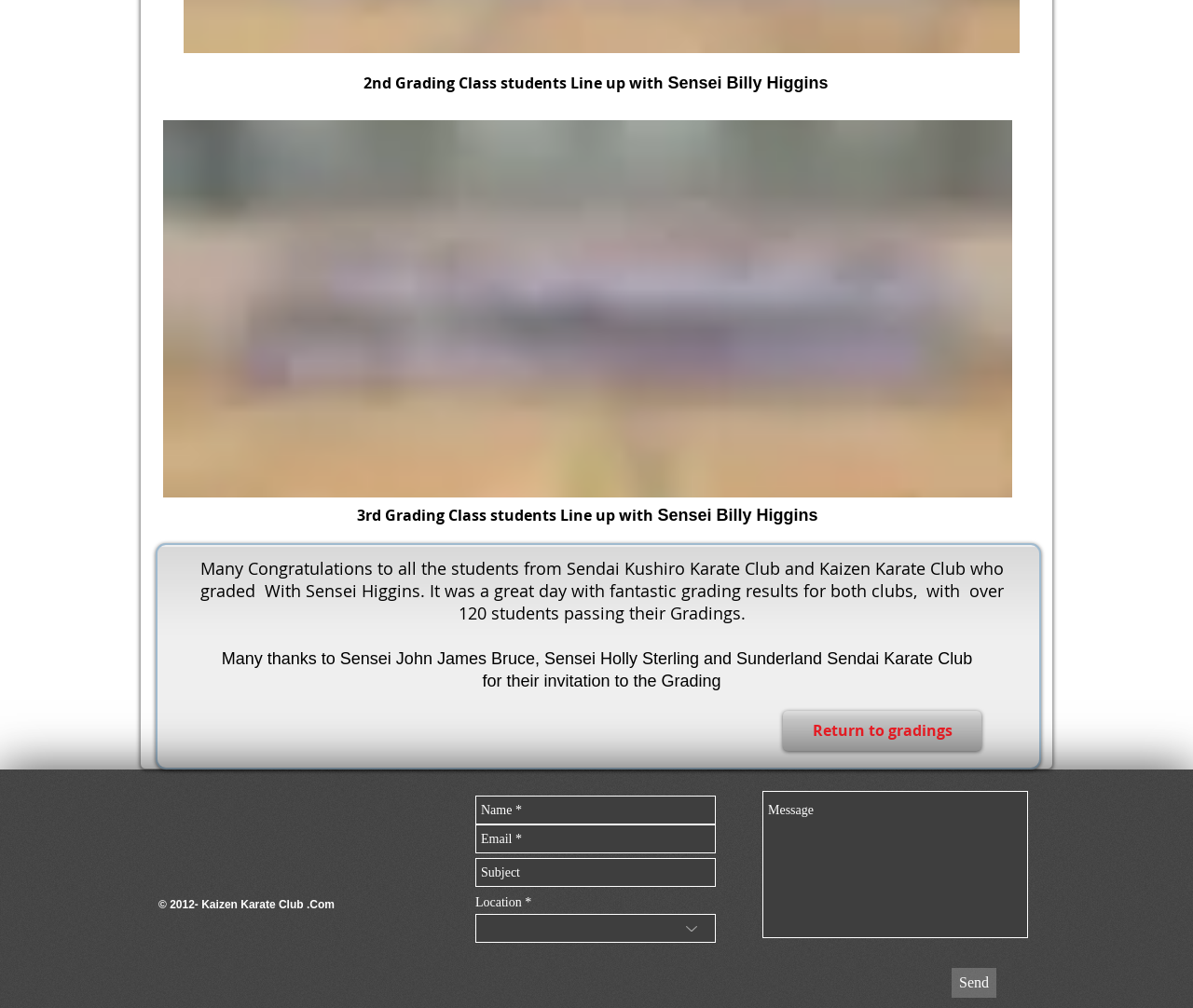Please provide the bounding box coordinates for the element that needs to be clicked to perform the following instruction: "Click the Facebook App Icon". The coordinates should be given as four float numbers between 0 and 1, i.e., [left, top, right, bottom].

[0.408, 0.706, 0.439, 0.743]